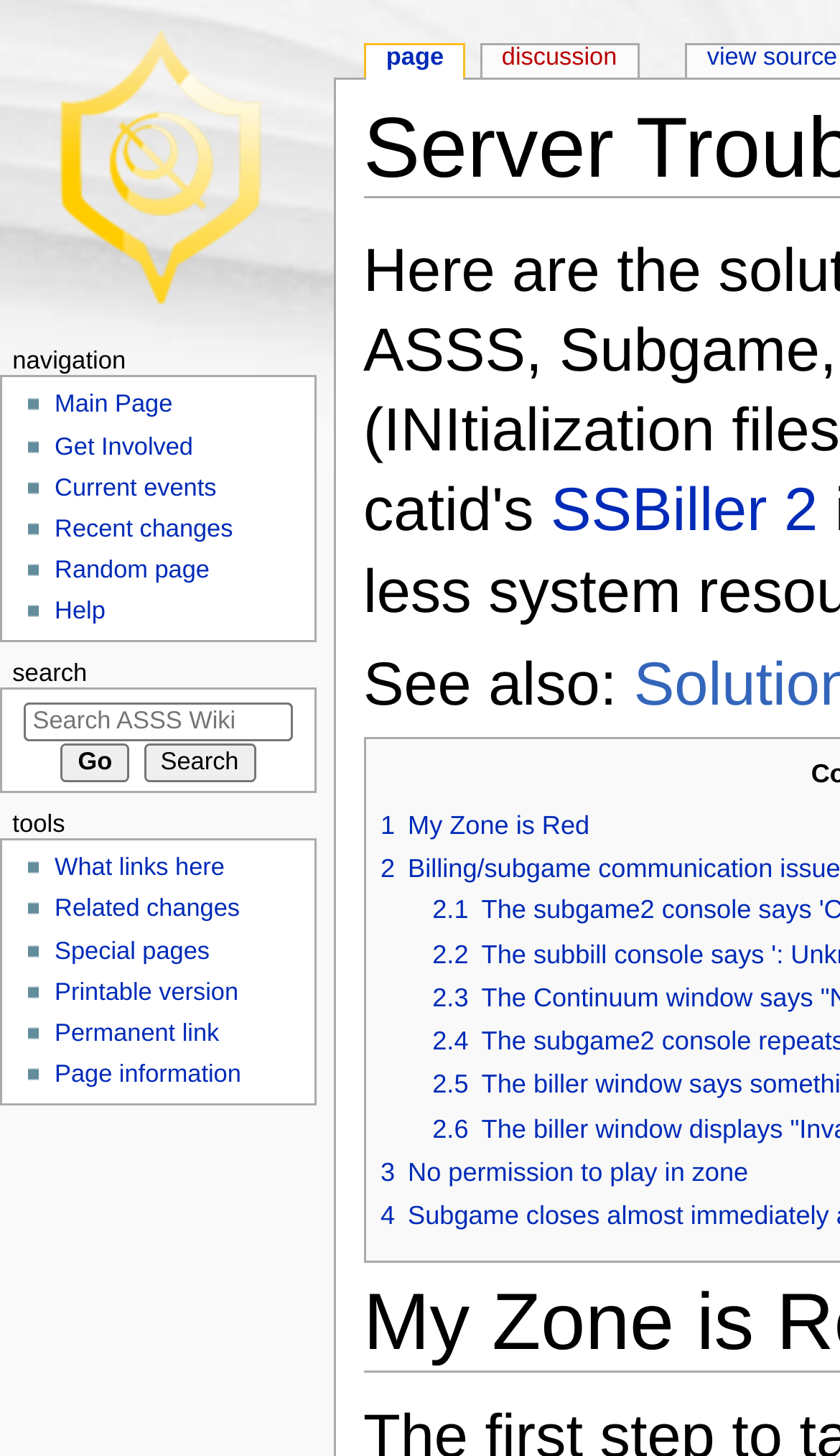Determine the bounding box coordinates for the UI element matching this description: "Uncategorized".

None